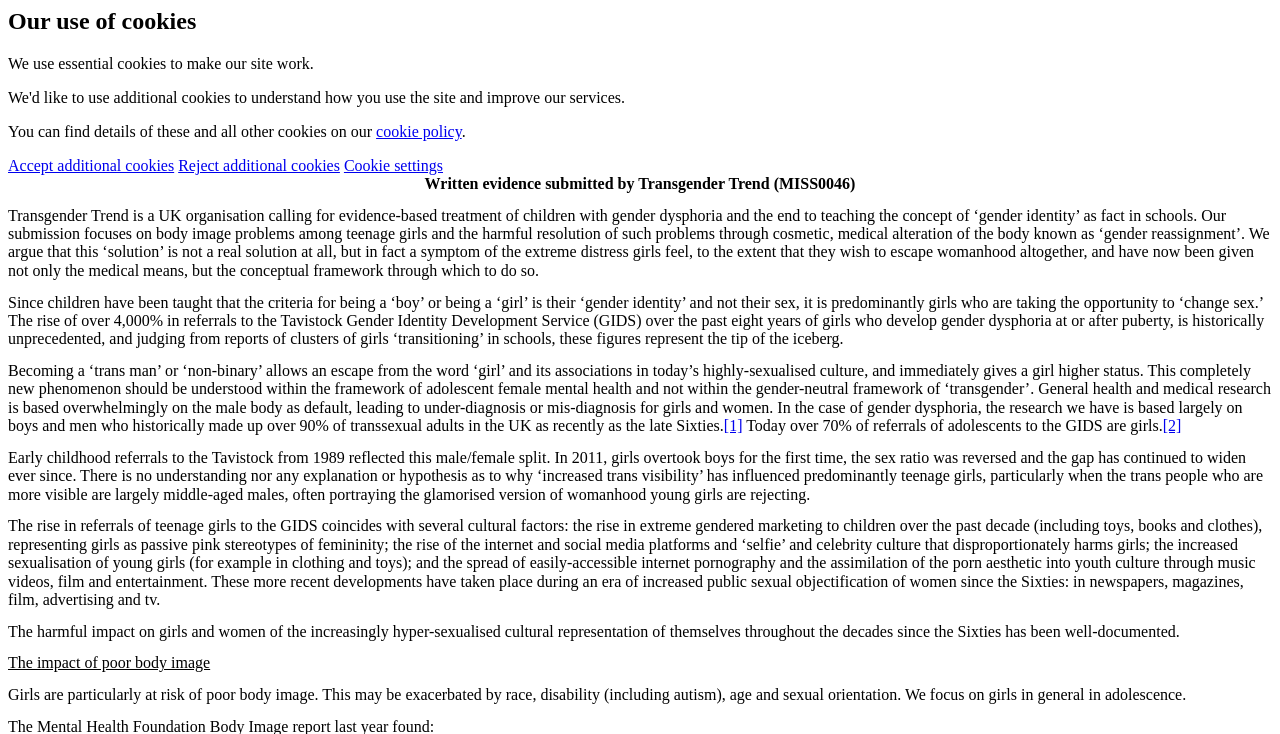What is the focus of the submission by Transgender Trend?
Answer the question using a single word or phrase, according to the image.

Girls in adolescence